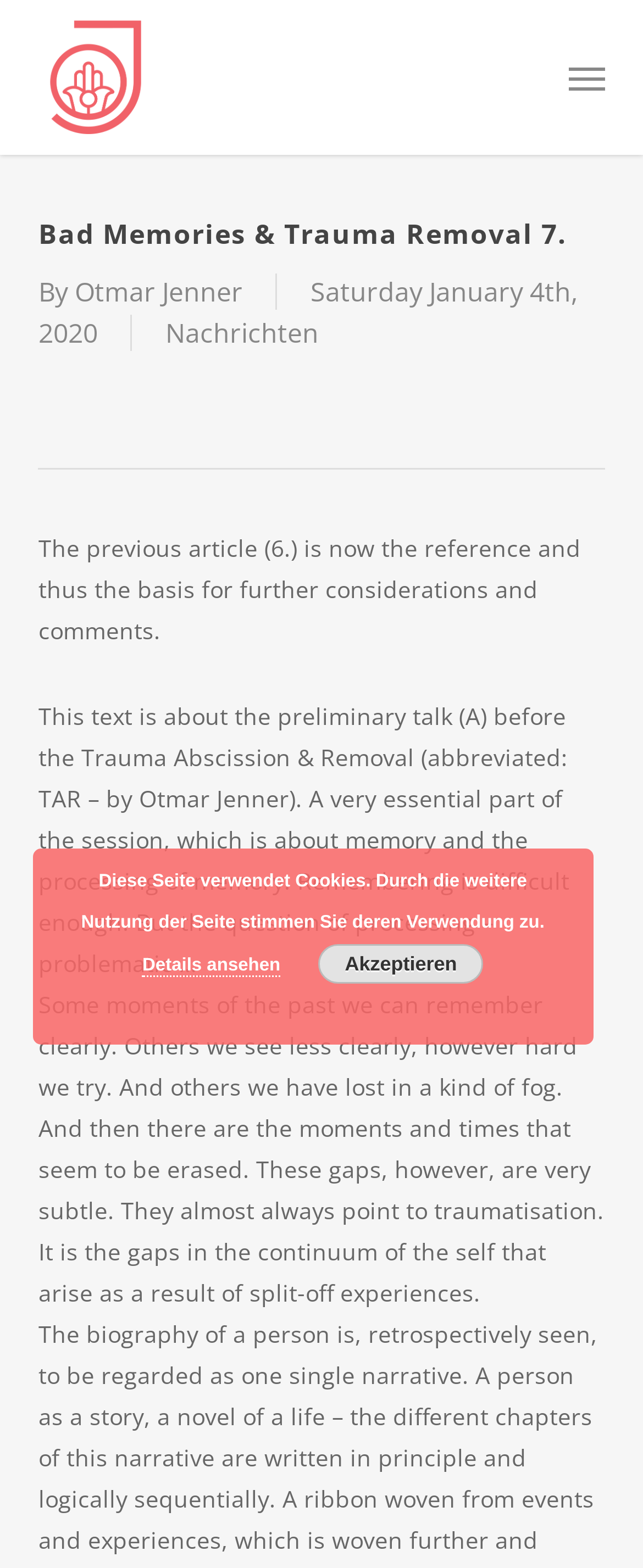Identify the bounding box of the HTML element described here: "Menu". Provide the coordinates as four float numbers between 0 and 1: [left, top, right, bottom].

[0.884, 0.039, 0.94, 0.06]